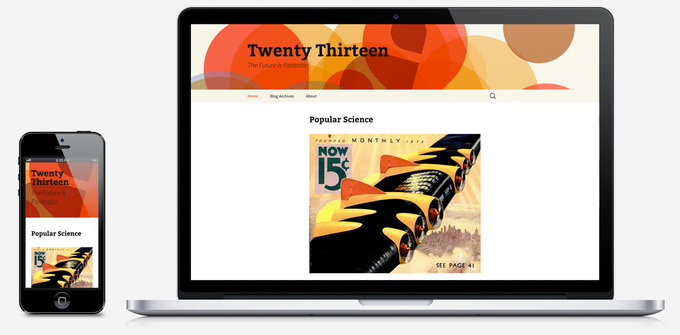What is the purpose of the 'Twenty Thirteen' theme?
Provide a well-explained and detailed answer to the question.

The 'Twenty Thirteen' theme is designed for content-centric business applications, as indicated by the tagline 'The Future of Portfolios'. The theme's versatility and seamless transition across devices make it suitable for businesses that require a modern and approachable online presence.